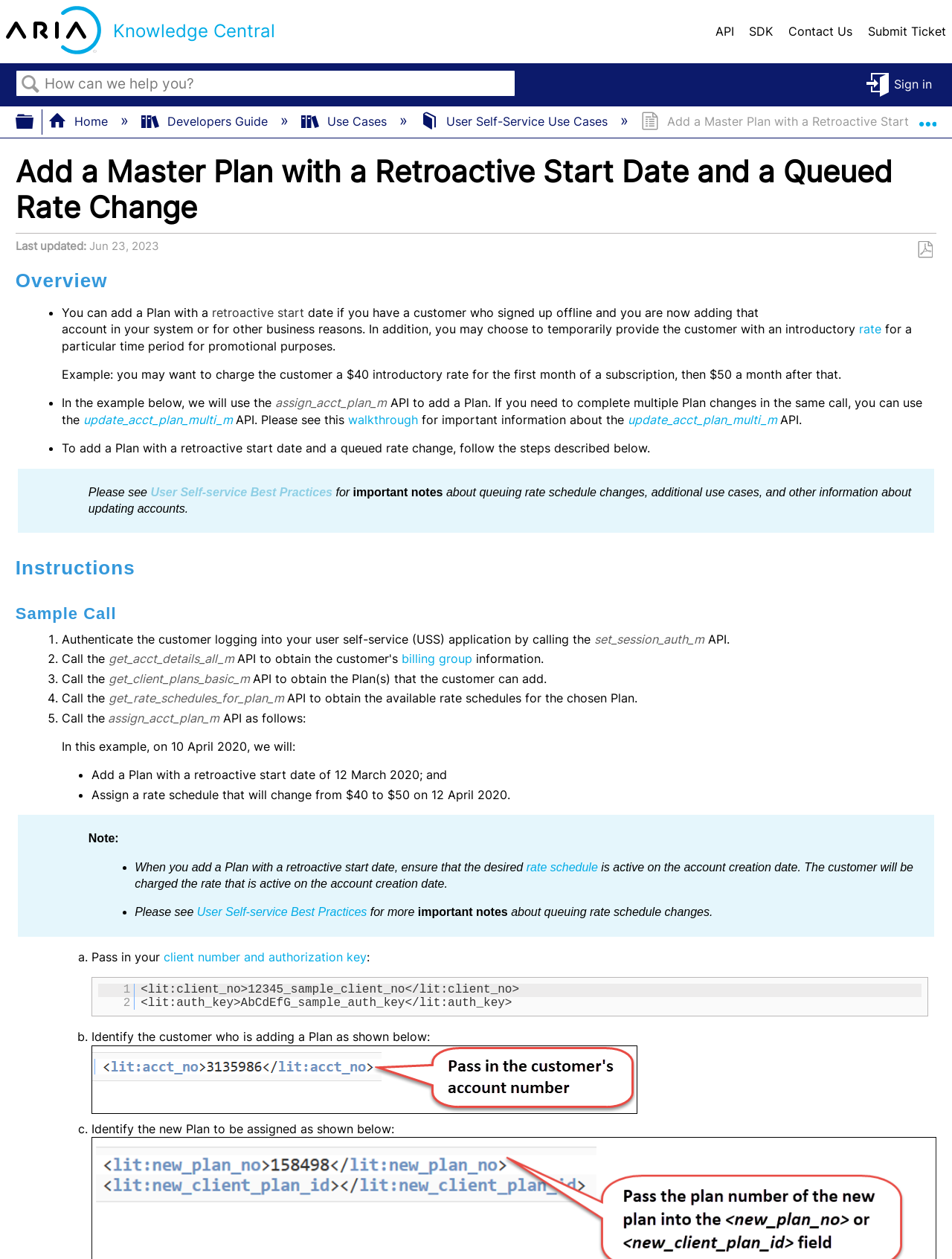Utilize the information from the image to answer the question in detail:
What is the purpose of calling the get_rate_schedules_for_plan_m API?

The get_rate_schedules_for_plan_m API is called to obtain the available rate schedules for the chosen Plan, as described in the instructions on the webpage.